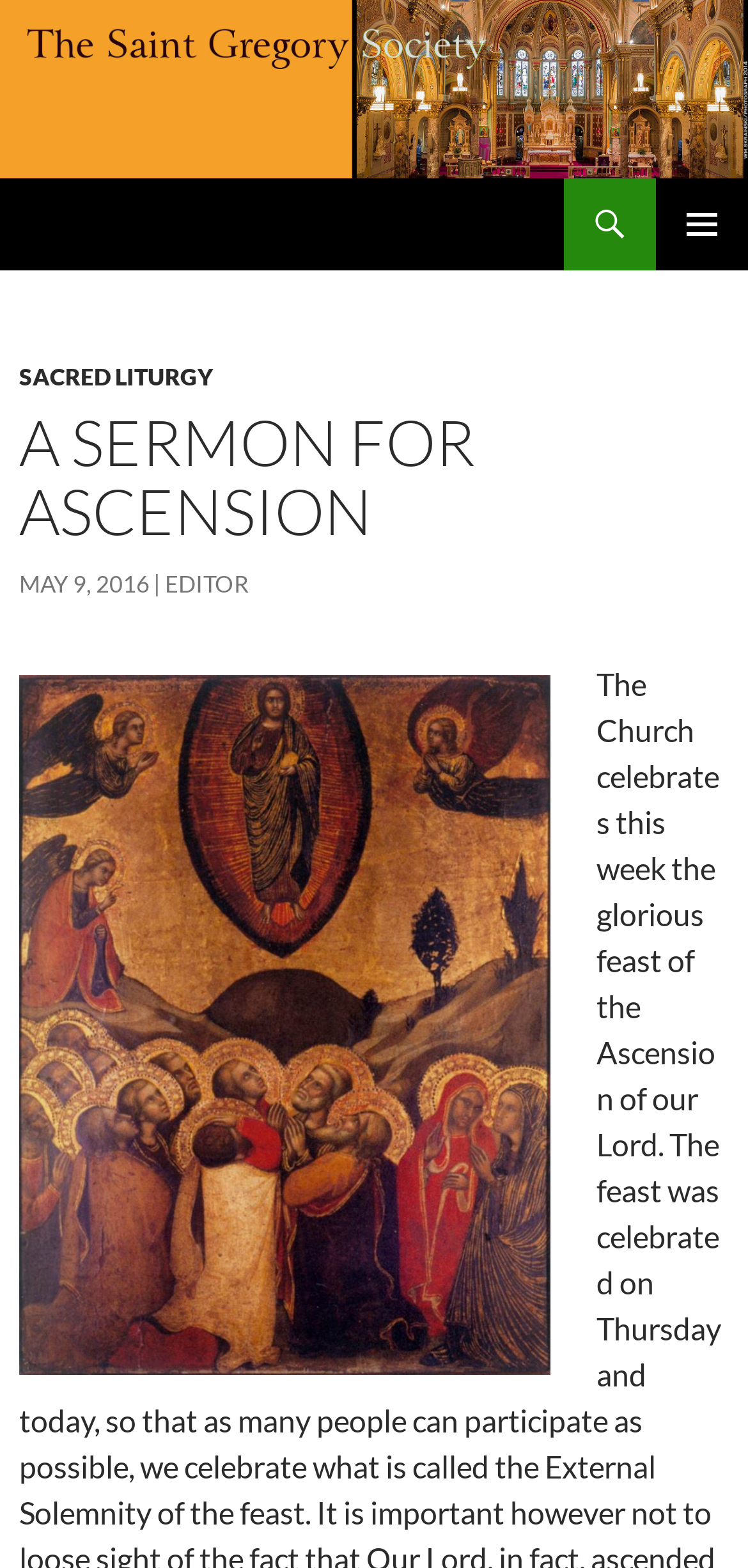What is the topic of the sermon?
Please provide a detailed and comprehensive answer to the question.

I found the answer by looking at the heading 'A SERMON FOR ASCENSION' in the main content area of the webpage.